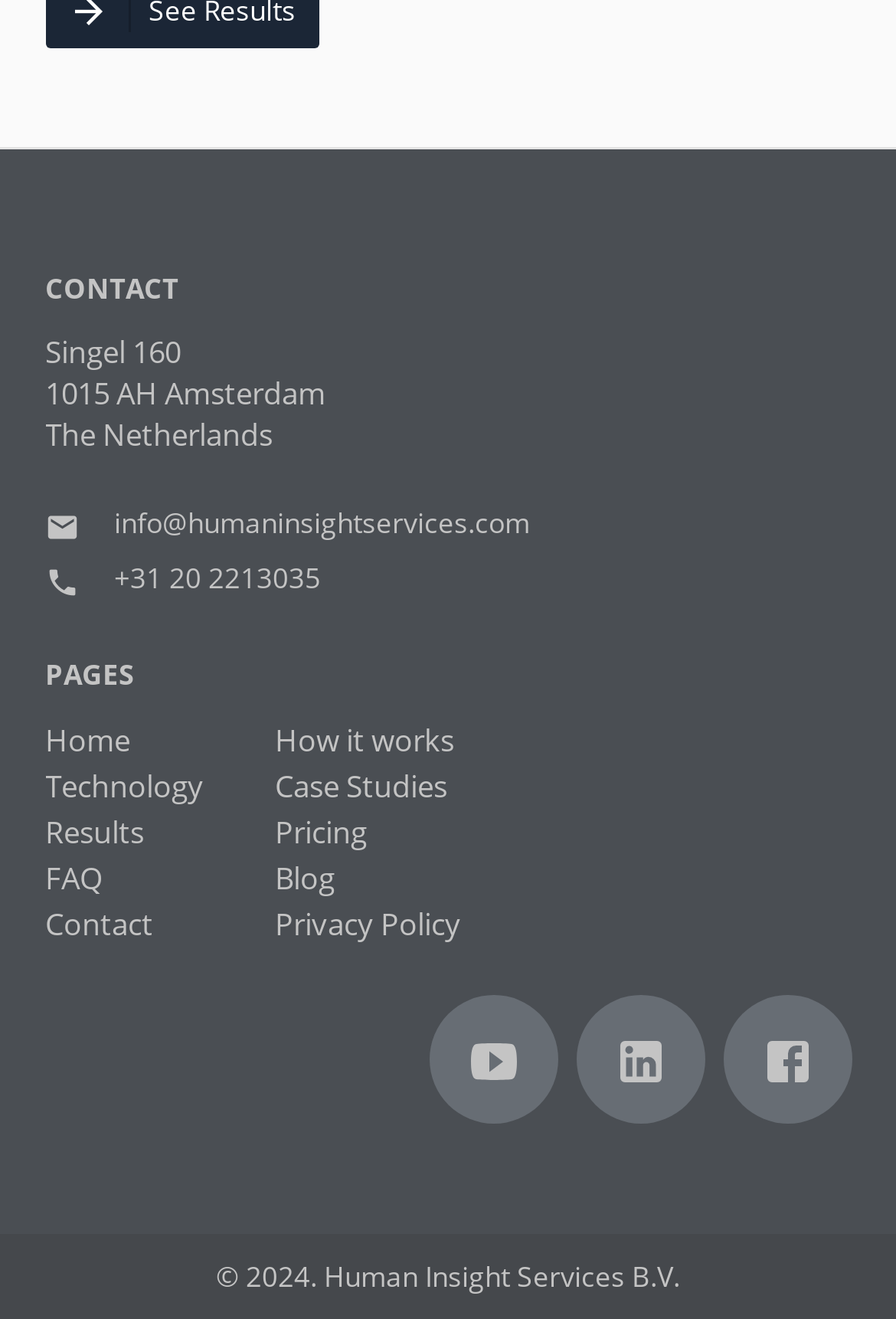Please locate the bounding box coordinates of the element's region that needs to be clicked to follow the instruction: "Contact us via email". The bounding box coordinates should be provided as four float numbers between 0 and 1, i.e., [left, top, right, bottom].

[0.127, 0.381, 0.591, 0.411]